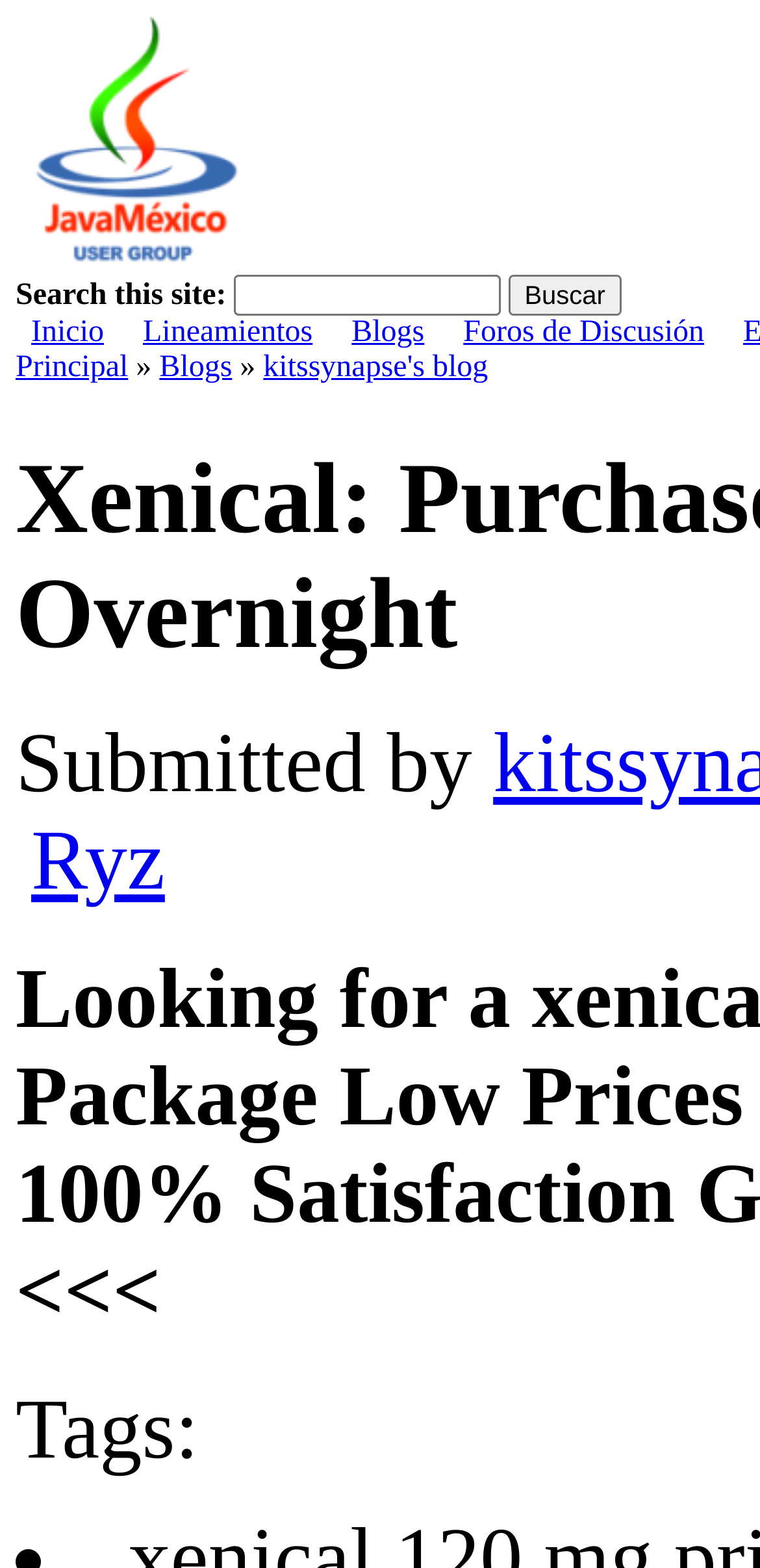Identify the bounding box coordinates of the region I need to click to complete this instruction: "Read kitssynapse's blog".

[0.346, 0.224, 0.642, 0.245]